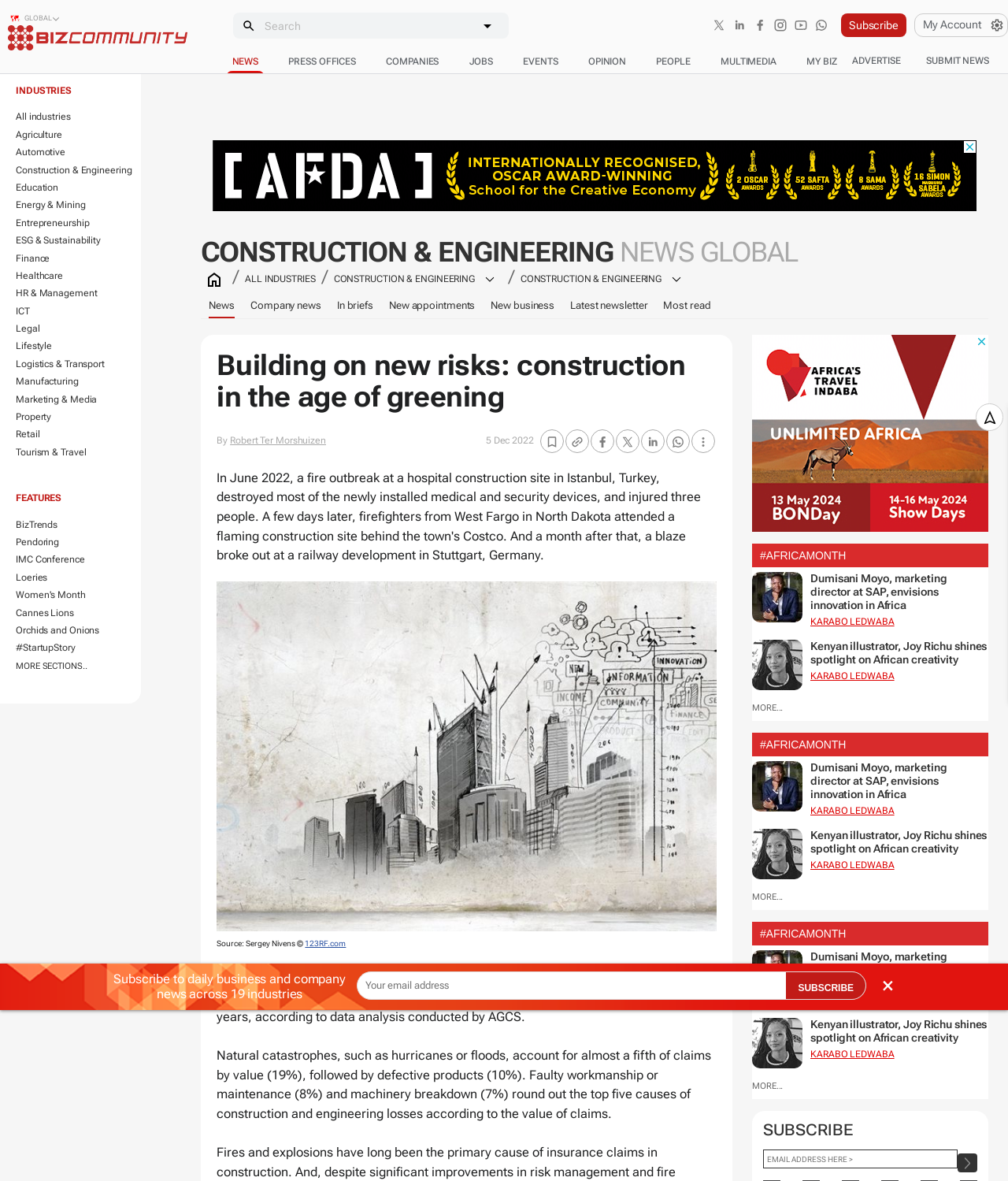What is the name of the cohort that Joy Richu is part of? Based on the image, give a response in one word or a short phrase.

Cannes Lions See It Be It